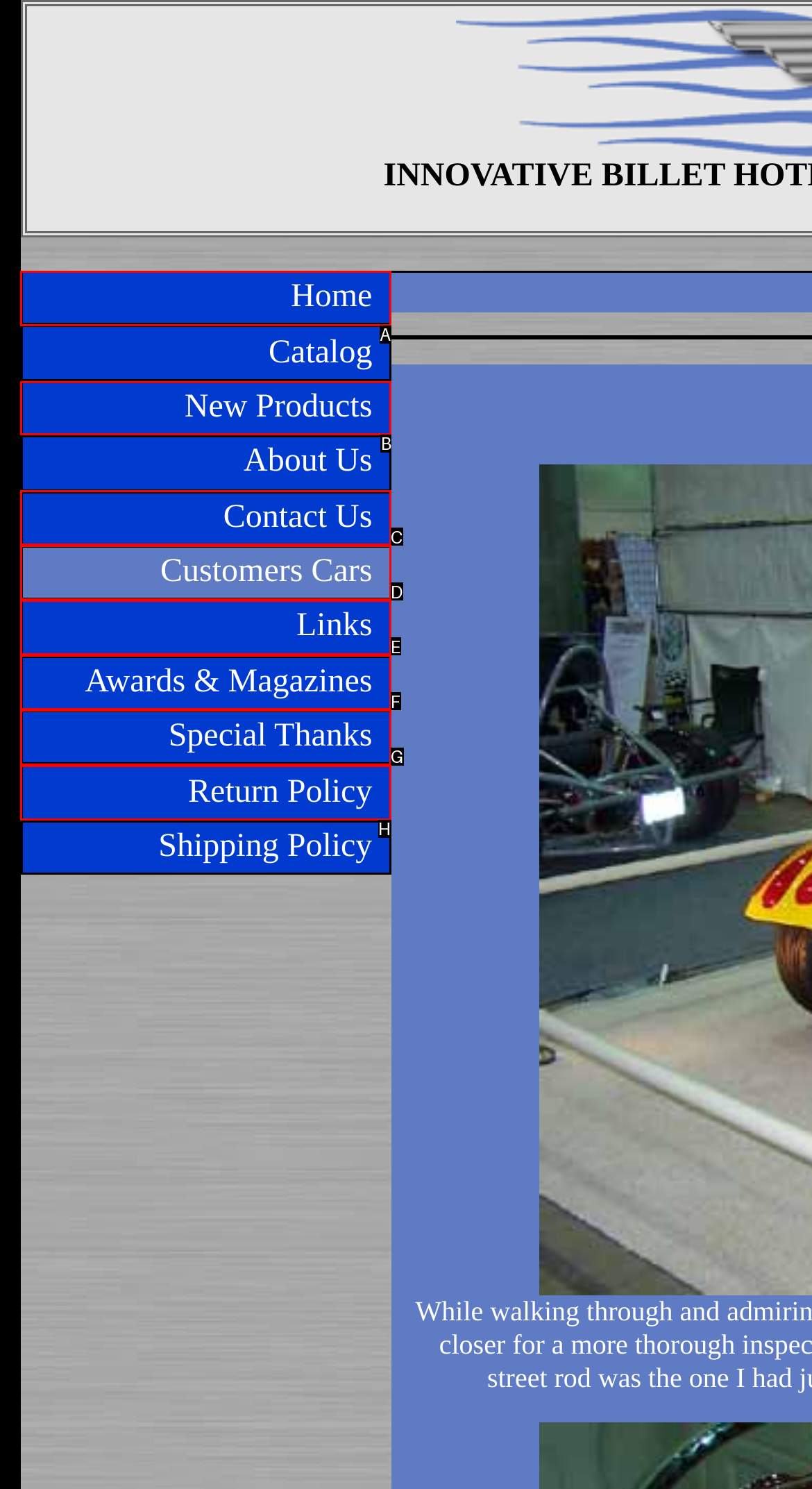Select the letter of the UI element you need to click on to fulfill this task: check new products. Write down the letter only.

B